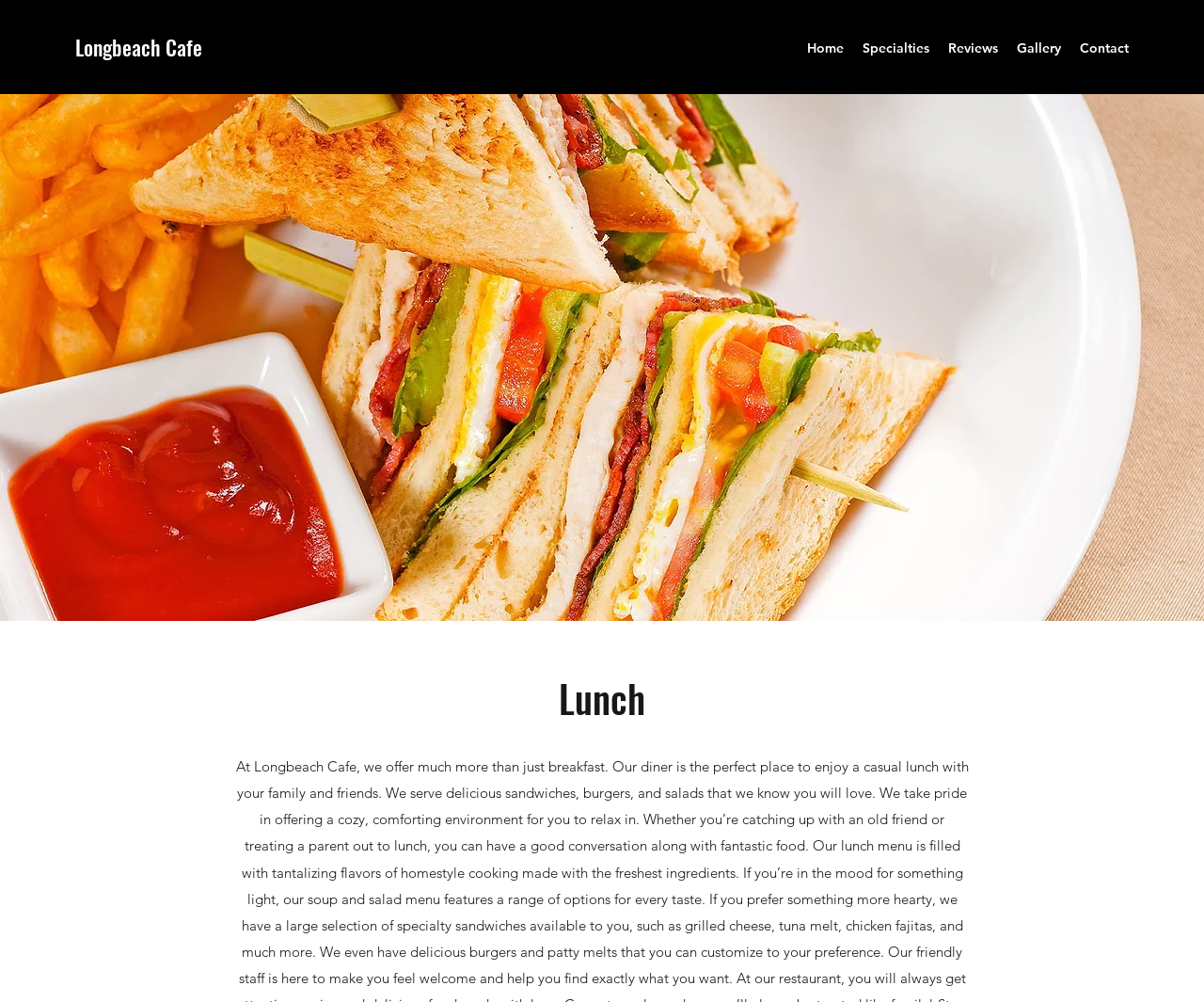Find the UI element described as: "Longbeach Cafe" and predict its bounding box coordinates. Ensure the coordinates are four float numbers between 0 and 1, [left, top, right, bottom].

[0.062, 0.032, 0.168, 0.062]